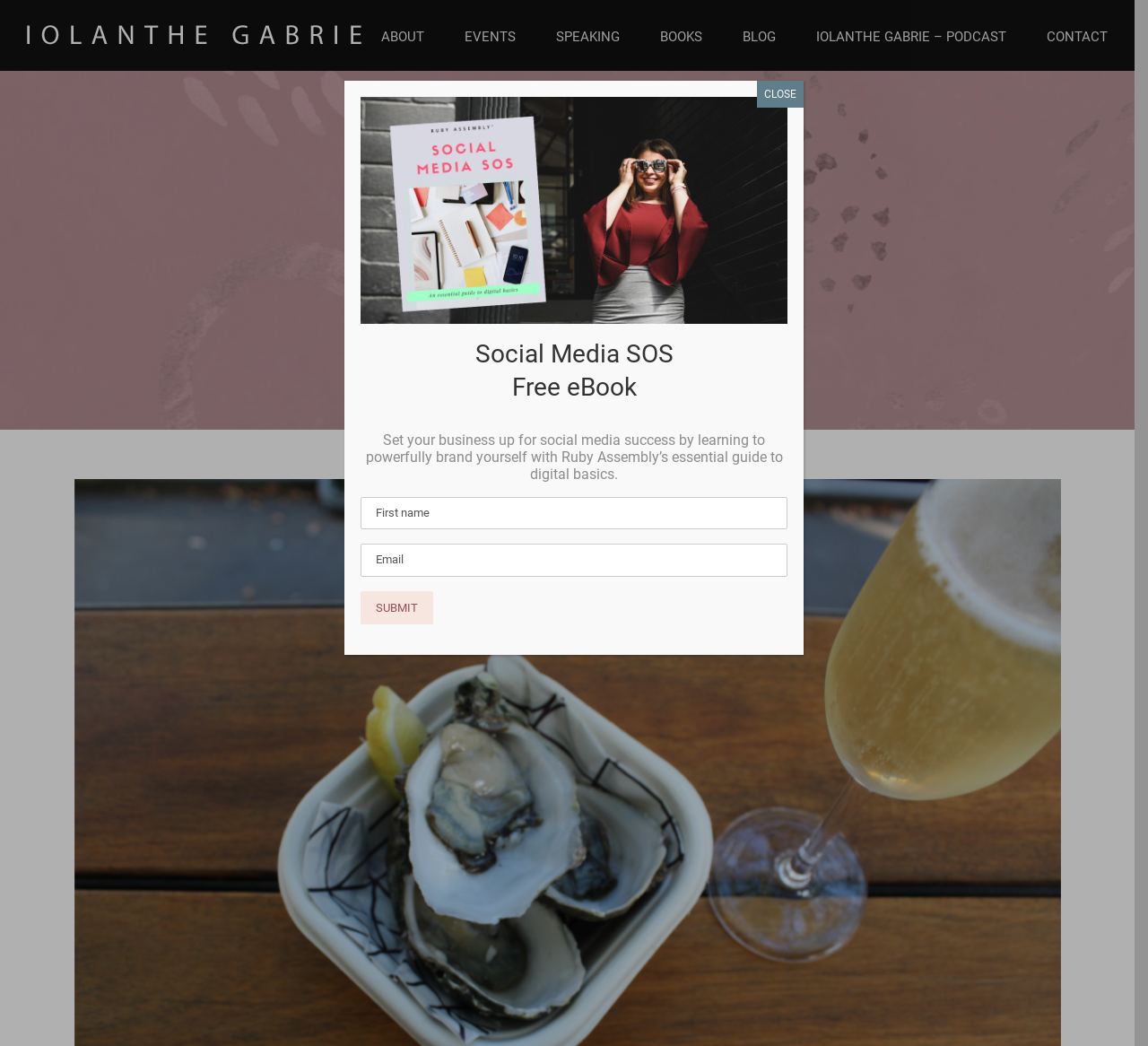Locate the bounding box coordinates of the element that needs to be clicked to carry out the instruction: "Click the search button". The coordinates should be given as four float numbers ranging from 0 to 1, i.e., [left, top, right, bottom].

None